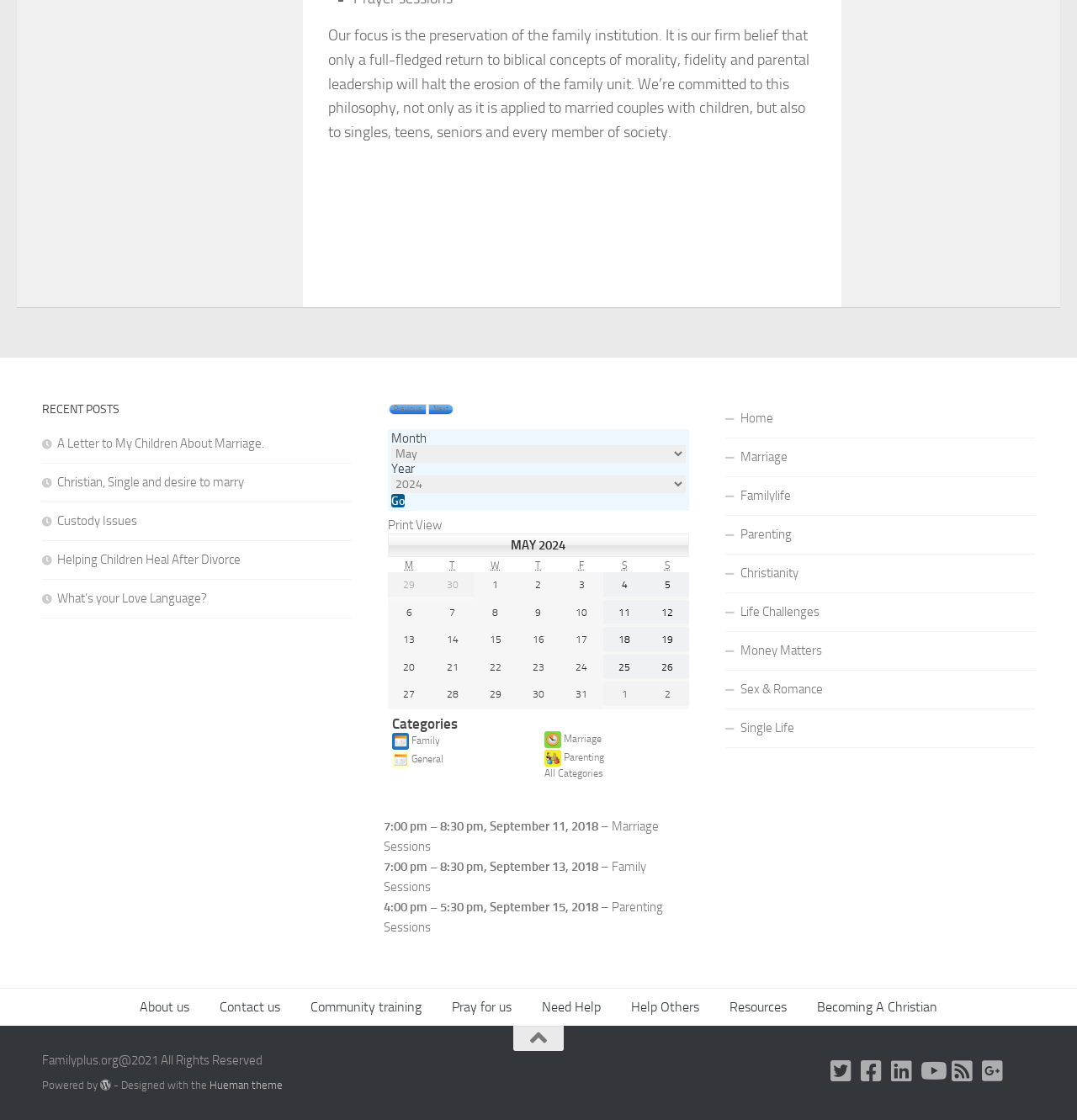Locate the bounding box coordinates of the clickable area needed to fulfill the instruction: "Click on 'A Letter to My Children About Marriage'".

[0.039, 0.389, 0.245, 0.403]